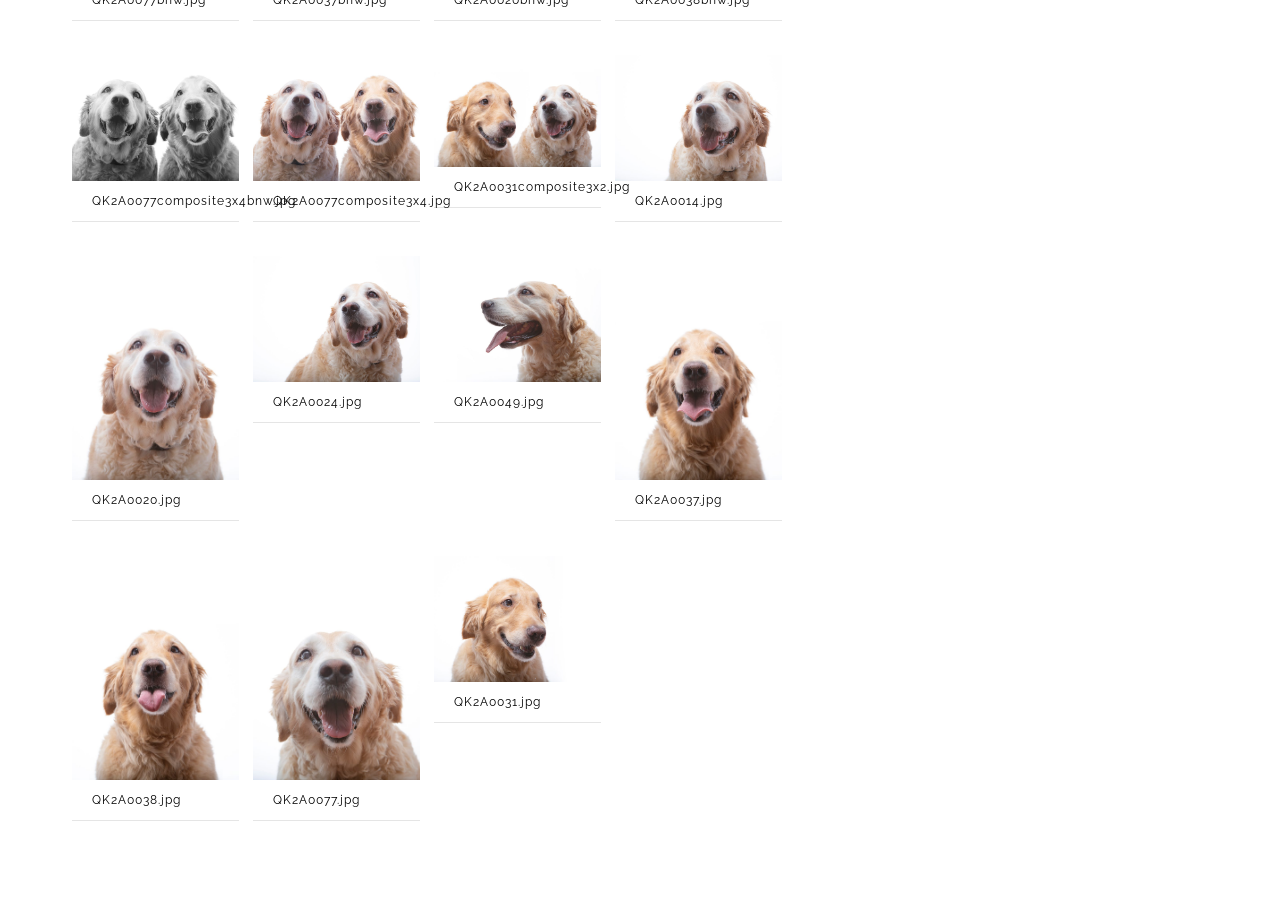Identify the bounding box coordinates of the element to click to follow this instruction: 'view QK2A0031composite3x2.jpg'. Ensure the coordinates are four float values between 0 and 1, provided as [left, top, right, bottom].

[0.355, 0.196, 0.454, 0.217]